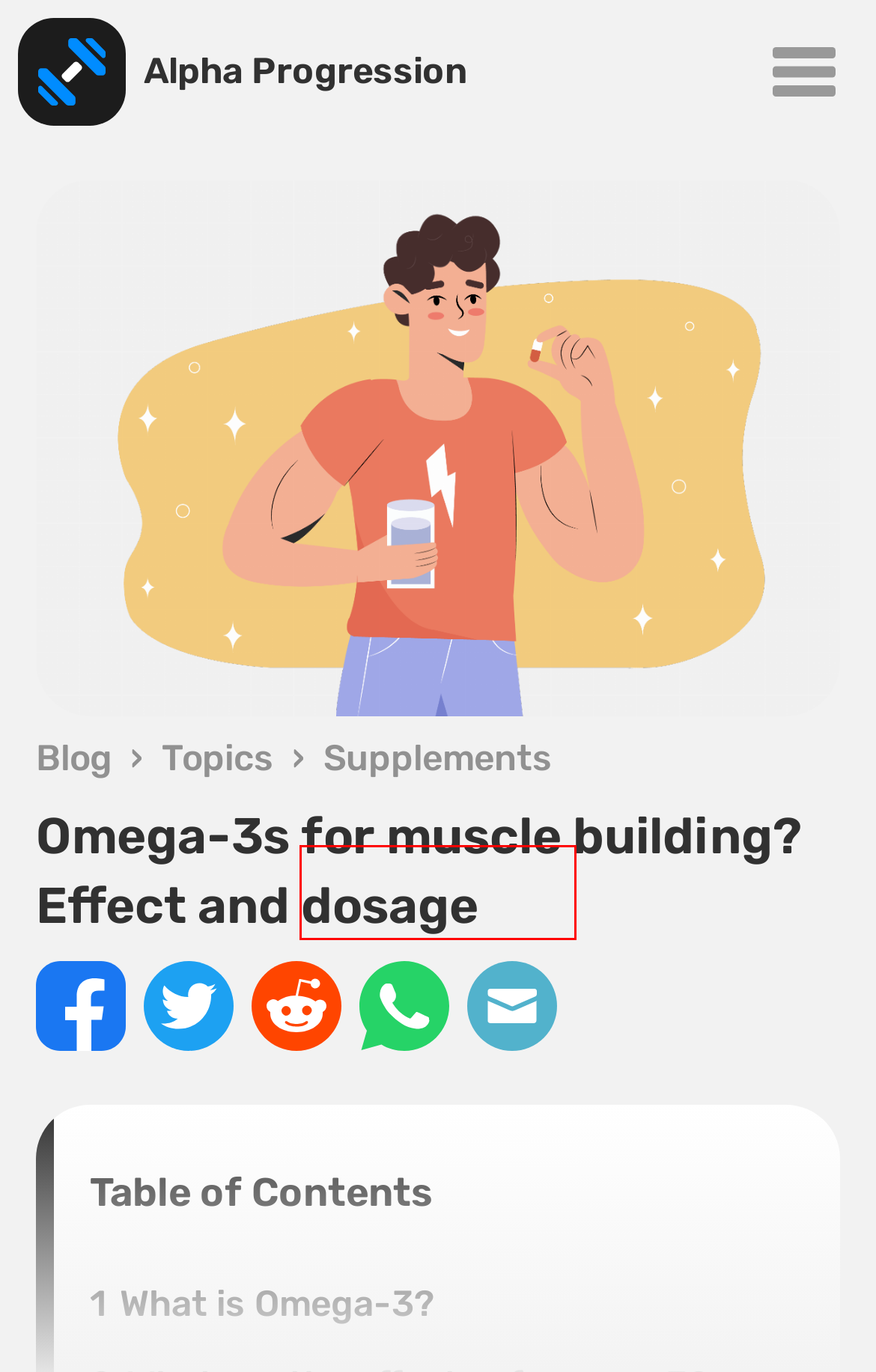A screenshot of a webpage is provided, featuring a red bounding box around a specific UI element. Identify the webpage description that most accurately reflects the new webpage after interacting with the selected element. Here are the candidates:
A. Building muscle · Alpha Progression Blog
B. Strength training · Alpha Progression Blog
C. ‎Gym Workout Alpha Progression on the App Store
D. Support · Alpha Progression
E. Download · Alpha Progression
F. Subscribe · Alpha Progression
G. Supplements · Alpha Progression Blog
H. Alpha Progression Gym Tracker

F